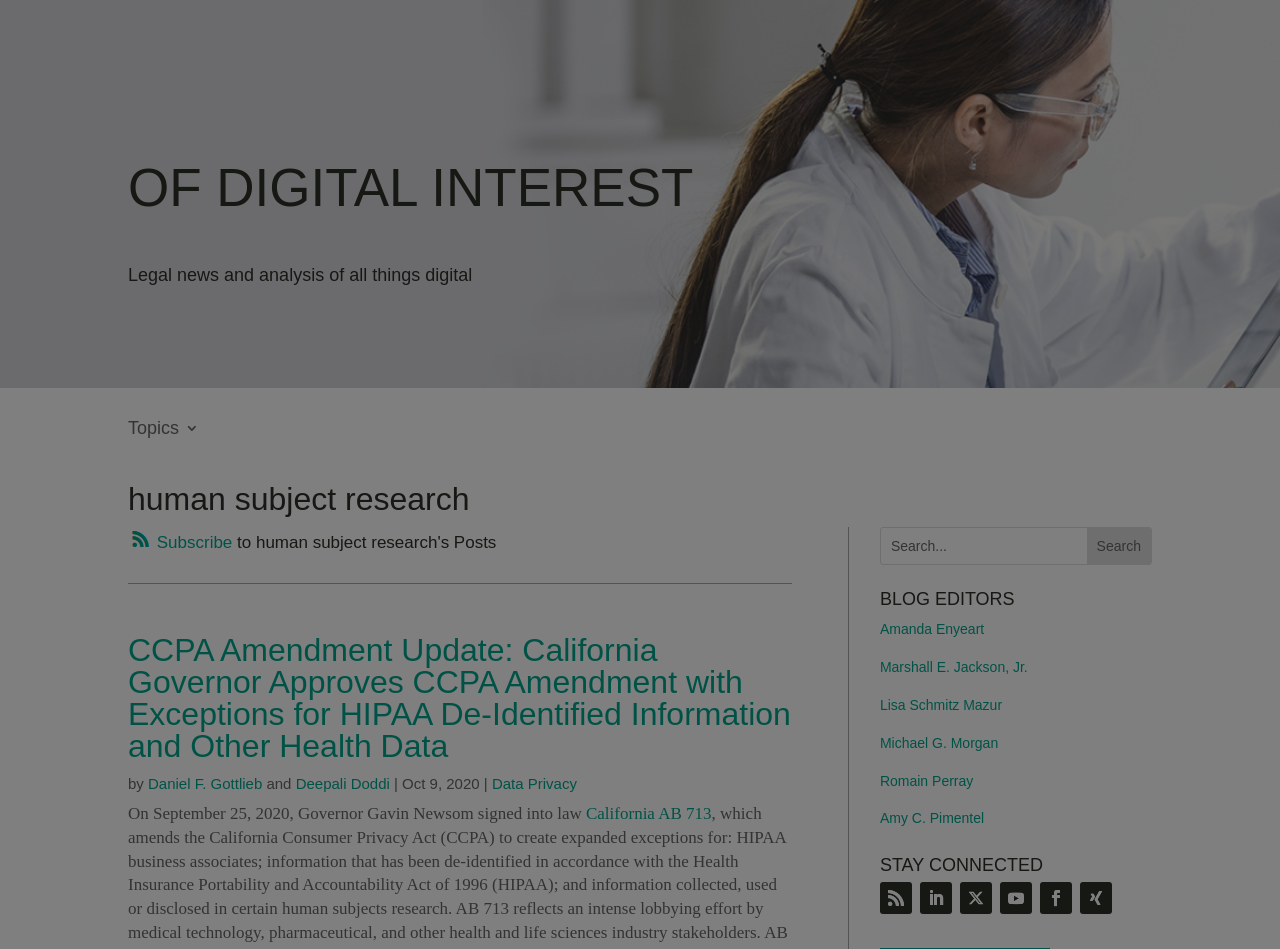Answer this question in one word or a short phrase: How many links are in the navigation menu?

5